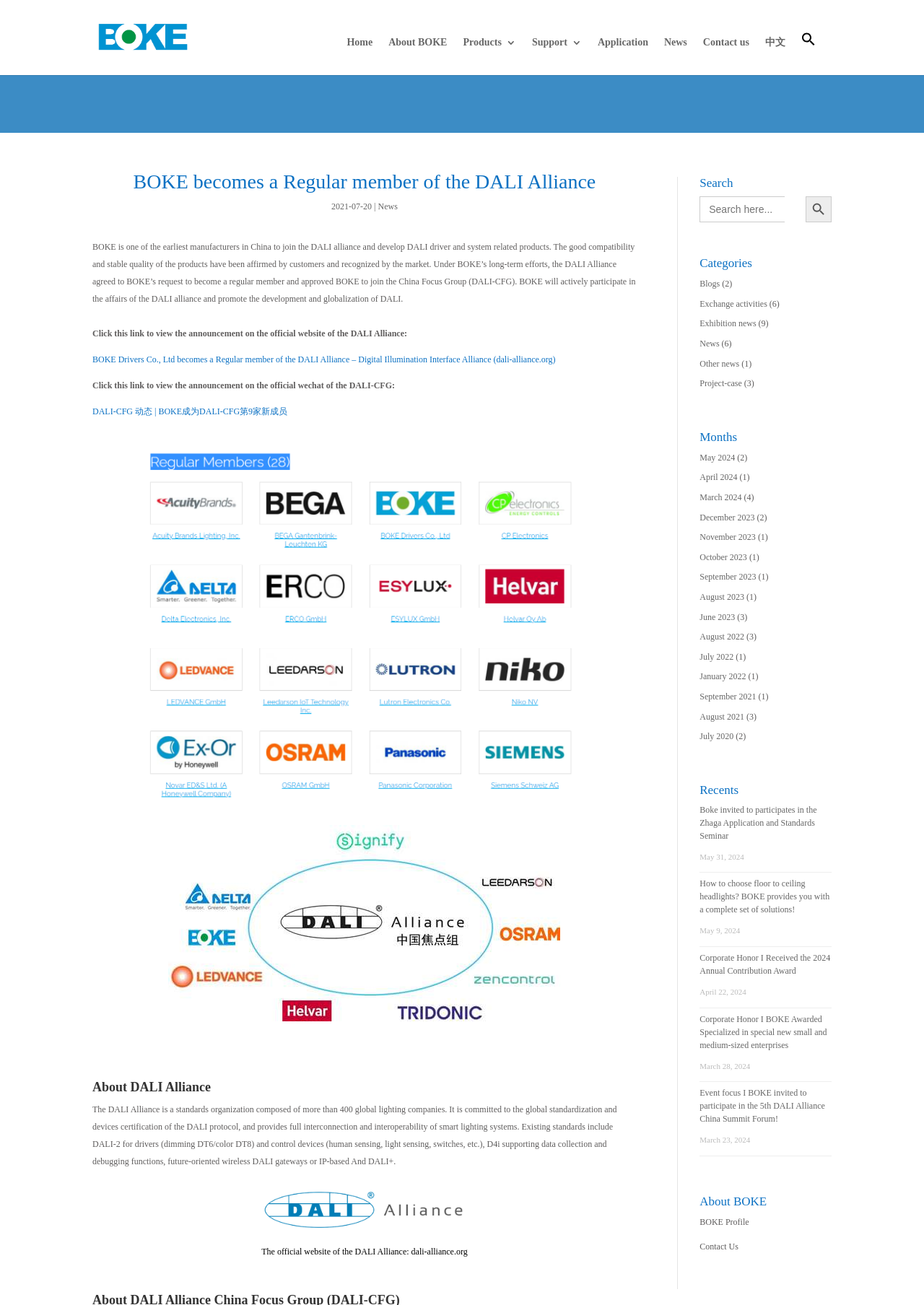Offer an extensive depiction of the webpage and its key elements.

The webpage is about BOKE Drivers Co., Ltd becoming a Regular member of the DALI Alliance. At the top, there is a logo of BOKE and a navigation menu with links to Home, About BOKE, Products, Support, Application, News, Contact us, and Search. 

Below the navigation menu, there is a heading that reads "BOKE becomes a Regular member of the DALI Alliance" followed by a date "2021-07-20". The main content of the webpage is a paragraph of text that describes BOKE's achievement in becoming a Regular member of the DALI Alliance and its efforts in developing DALI driver and system related products. 

There are two images on the page, one is a logo of BOKE and the other is an image related to BOKE becoming a Regular member of the DALI Alliance. 

The webpage also provides links to the official website of the DALI Alliance and the official WeChat of the DALI-CFG, where the announcement of BOKE becoming a Regular member can be found. 

Further down the page, there is a section about the DALI Alliance, which describes its role as a standards organization and its commitment to the global standardization and devices certification of the DALI protocol. 

On the right side of the page, there is a search bar with a search button and a list of categories including Blogs, Exchange activities, Exhibition news, News, Other news, and Project-case. Below the categories, there is a list of months from May 2024 to July 2020, with links to news articles for each month. 

At the bottom of the page, there is a section titled "Recents" with a heading that reads "Boke invited to participates in the Zhaga Application and Standards Seminar" and a link to the related news article.